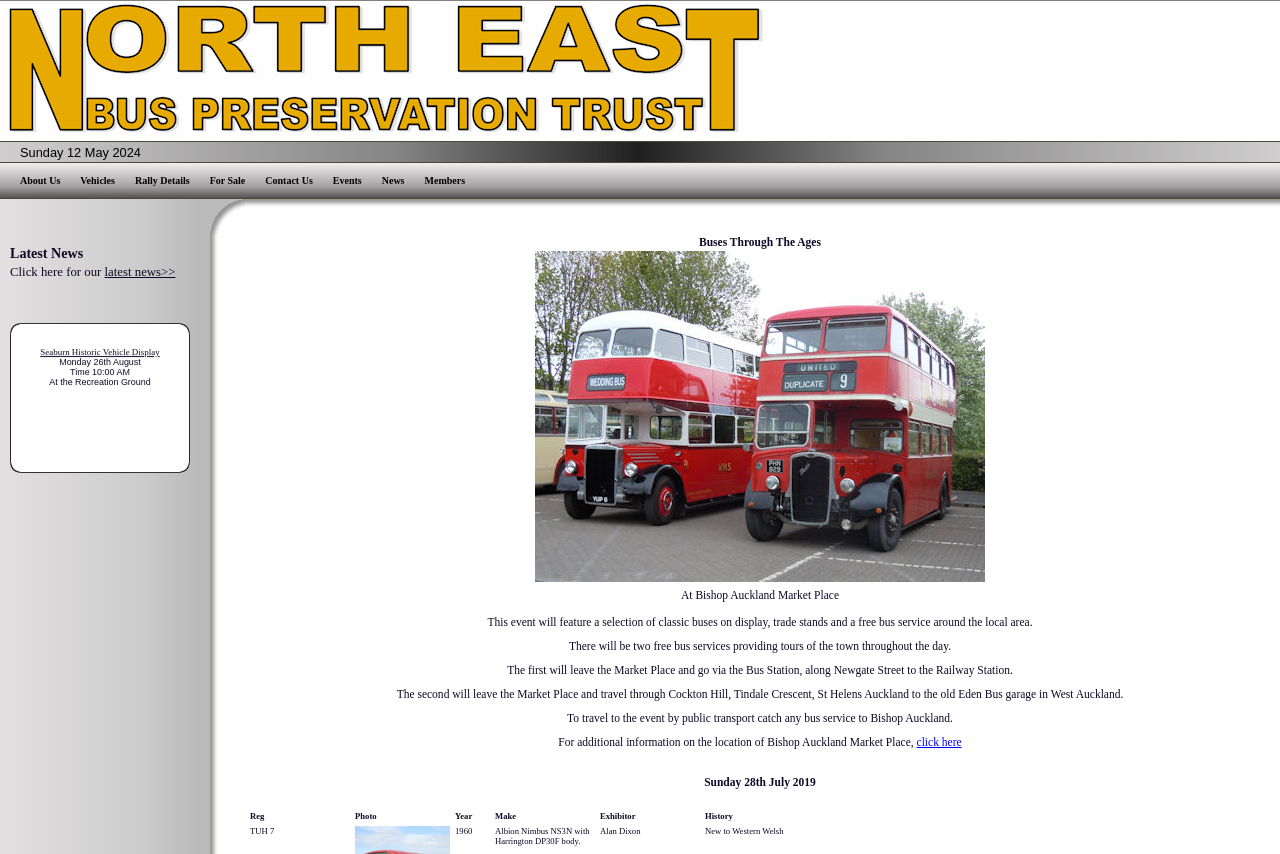Respond with a single word or short phrase to the following question: 
What is the name of the trust?

North East Bus Preservation Trust Limited